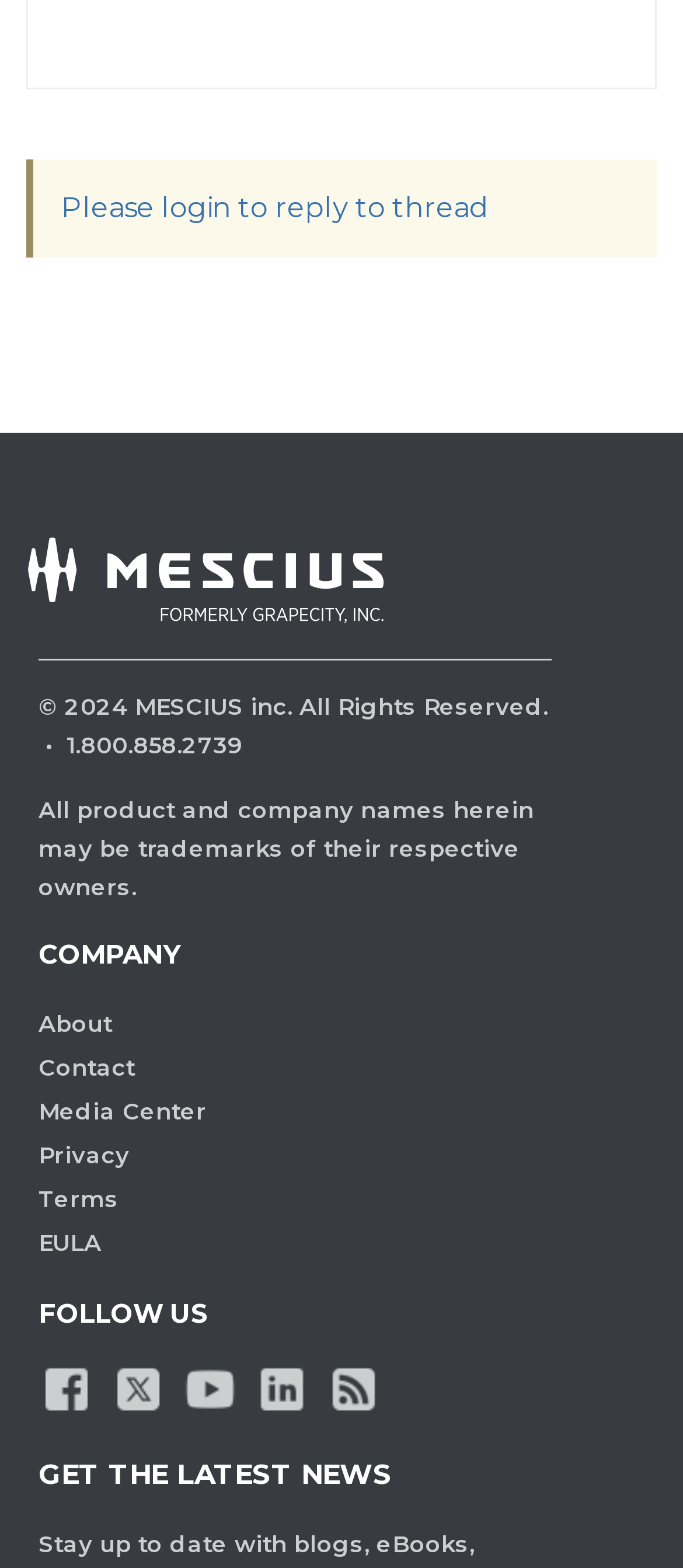What is the company name?
Answer the question with a detailed explanation, including all necessary information.

The company name is obtained from the image and static text elements with IDs 234 and 361, which contain the text 'MESCIUS'.